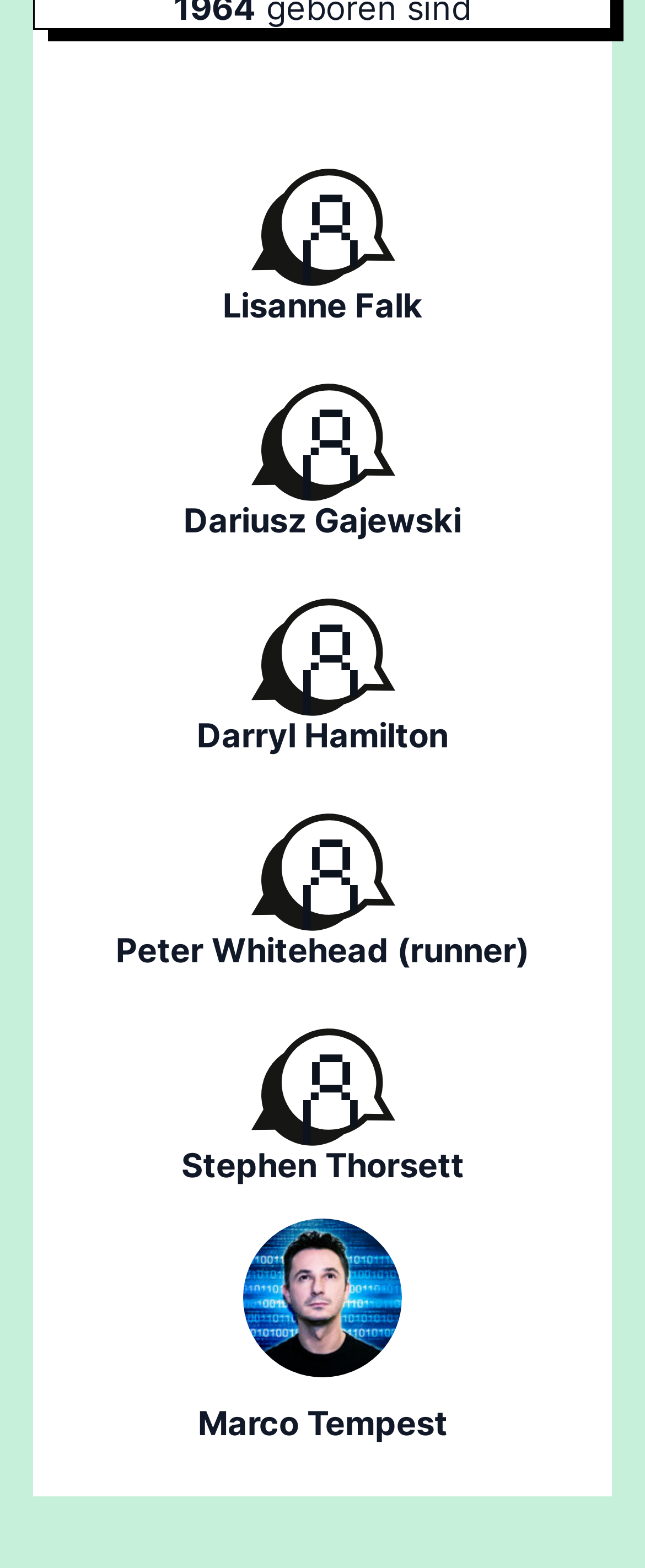Analyze the image and give a detailed response to the question:
What is the name of the person listed first?

I looked at the first link on the page and found that it contains an image and a heading with the name 'Lisanne Falk'.